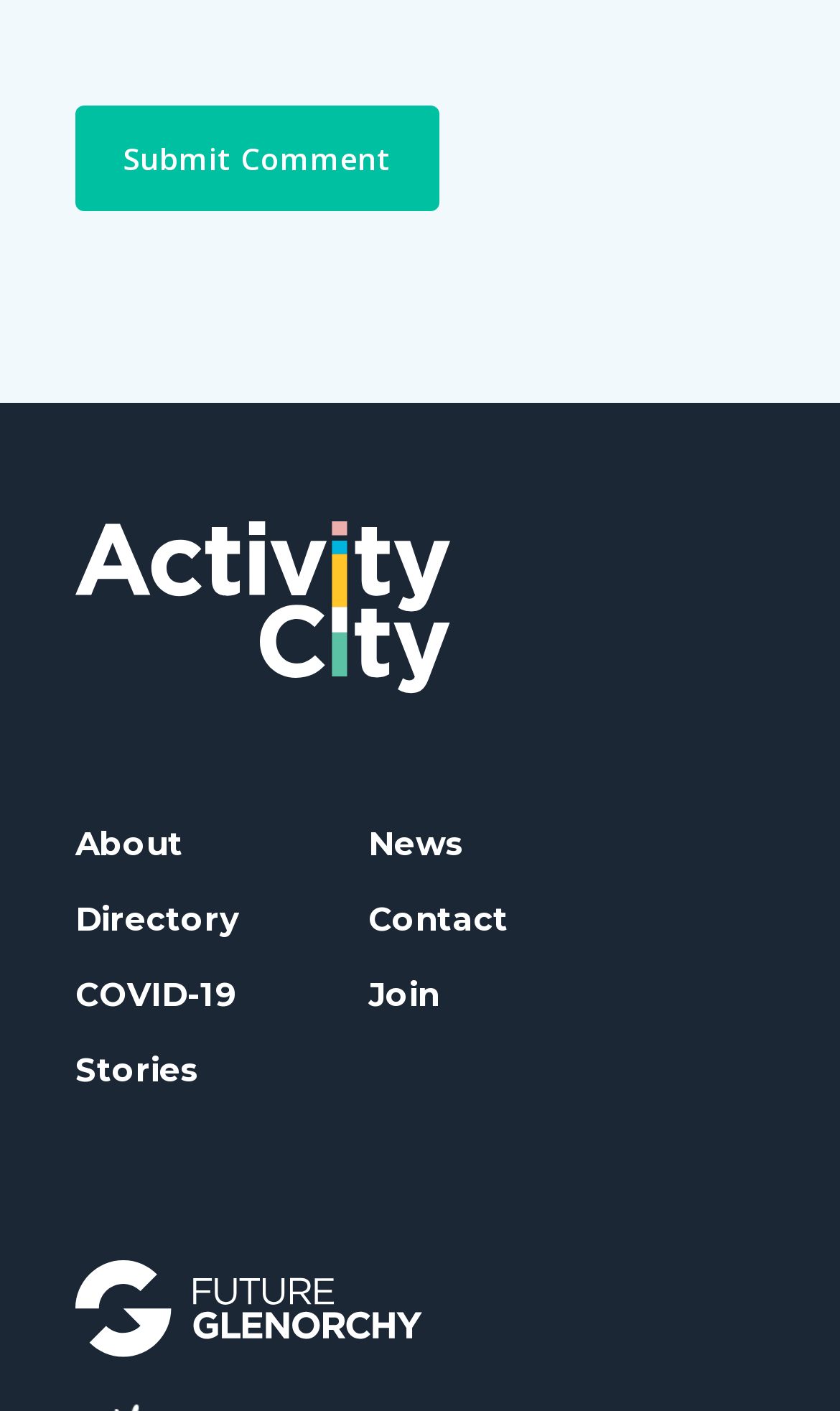What is the purpose of the links in the top section?
Using the image as a reference, answer with just one word or a short phrase.

Navigation